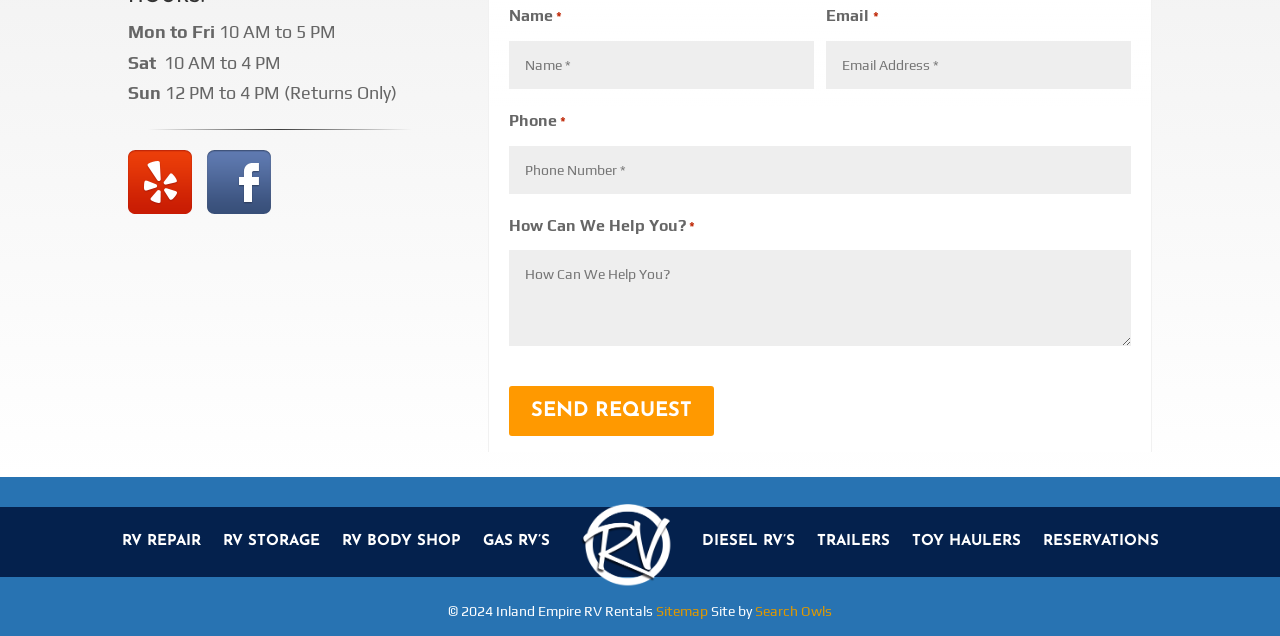Please determine the bounding box coordinates of the area that needs to be clicked to complete this task: 'Enter your name'. The coordinates must be four float numbers between 0 and 1, formatted as [left, top, right, bottom].

[0.398, 0.064, 0.636, 0.14]